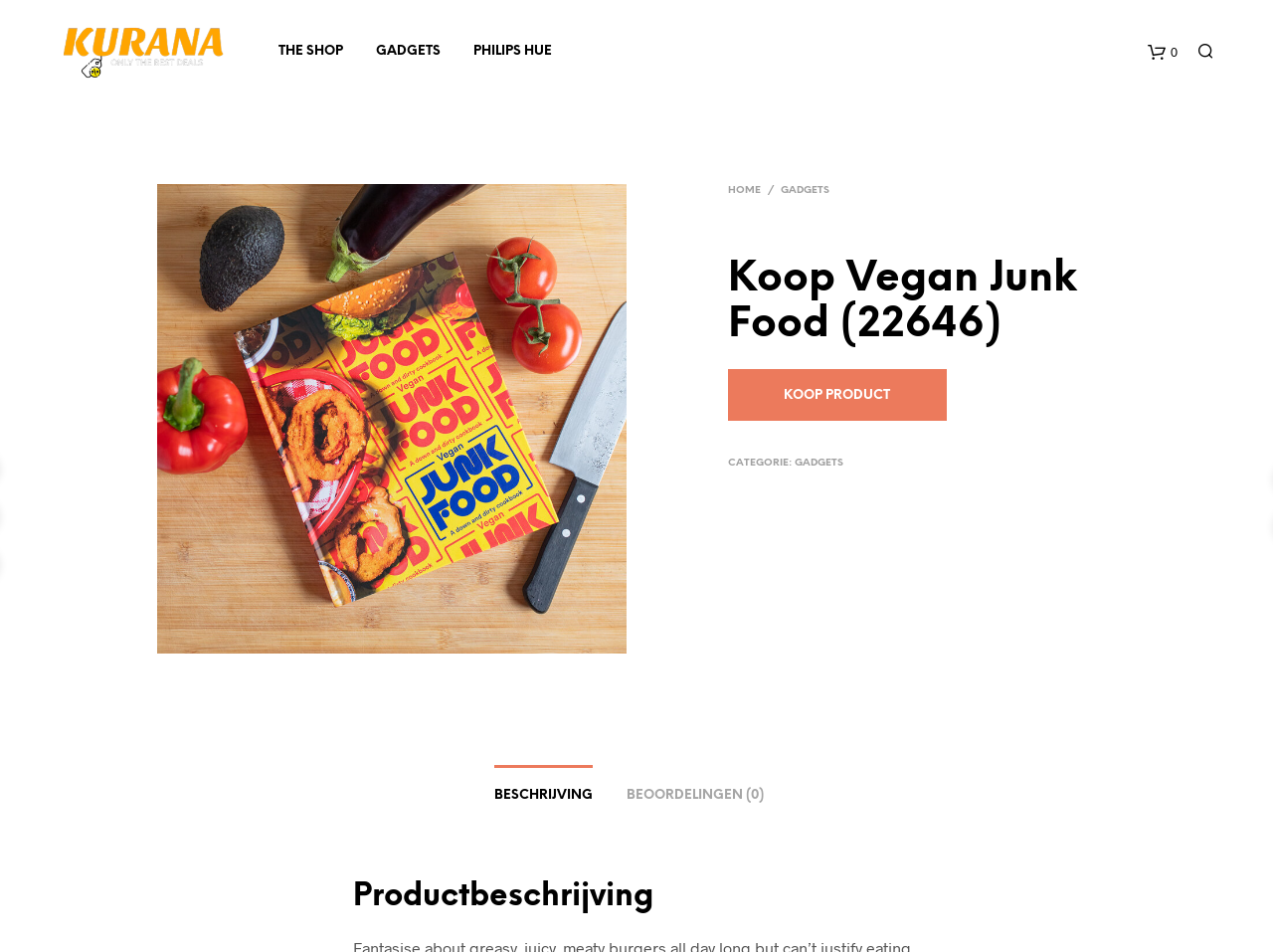Determine the bounding box coordinates of the clickable element to achieve the following action: 'view PHILIPS HUE products'. Provide the coordinates as four float values between 0 and 1, formatted as [left, top, right, bottom].

[0.36, 0.032, 0.445, 0.076]